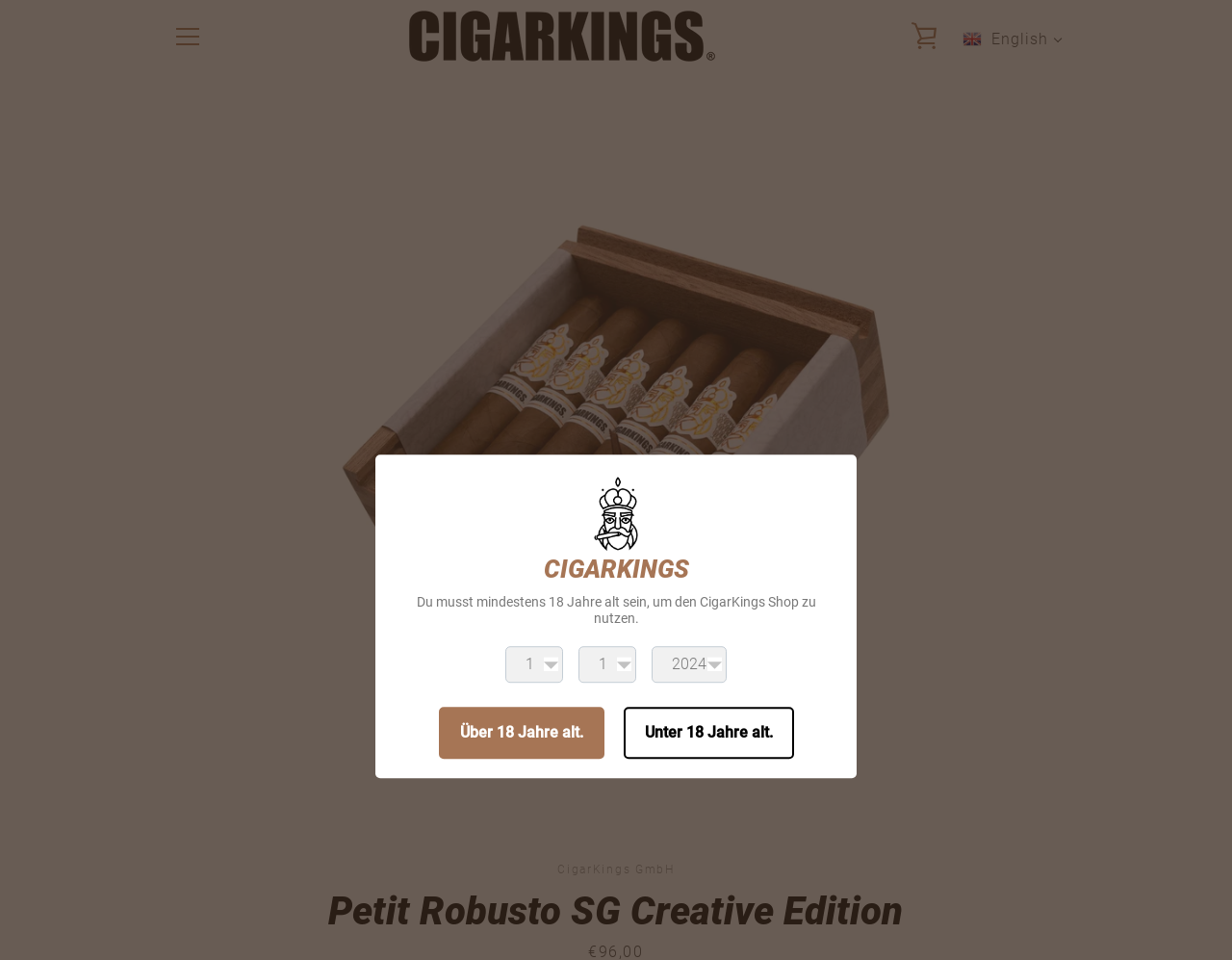Determine the bounding box coordinates (top-left x, top-left y, bottom-right x, bottom-right y) of the UI element described in the following text: aria-label="YouTube"

None